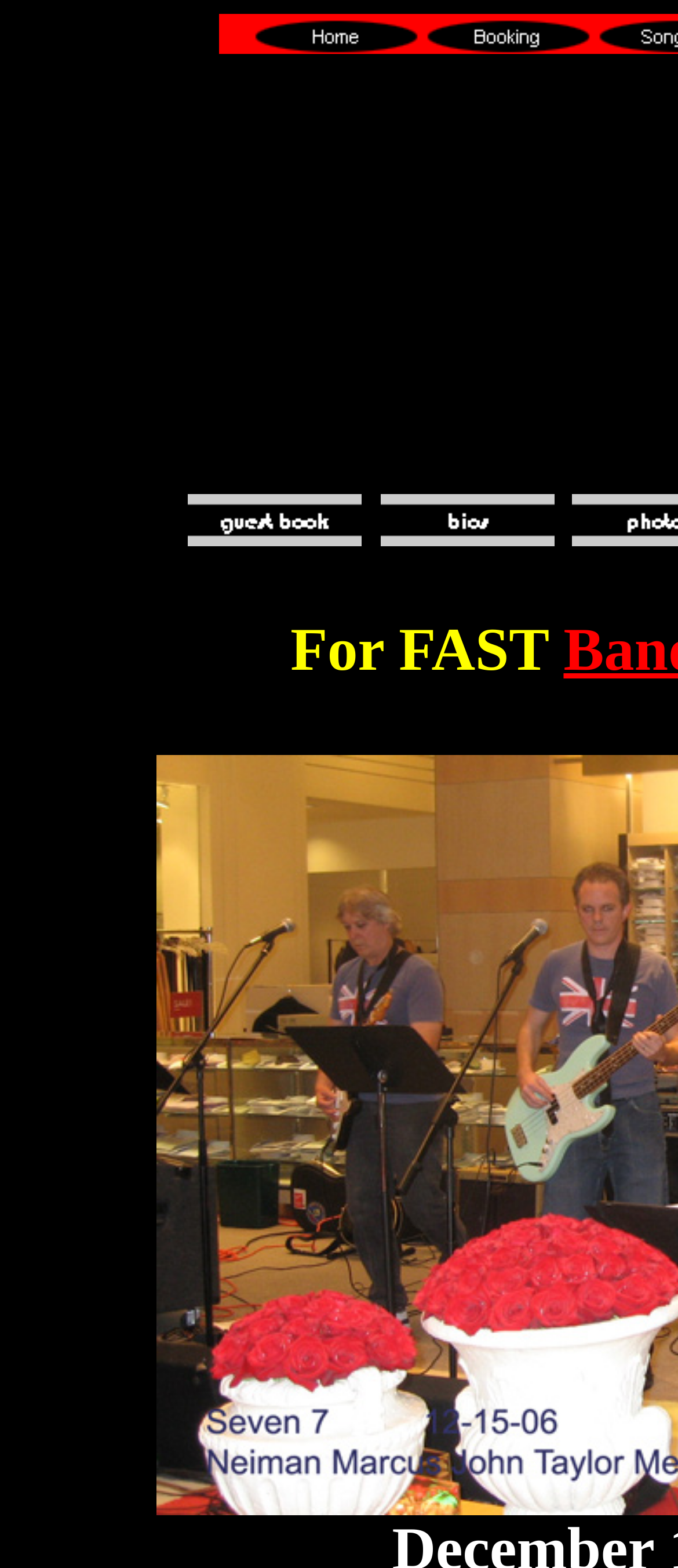Using the information in the image, give a comprehensive answer to the question: 
What is the text above the 'guest book' link?

The text 'For FAST' is a StaticText element with a bounding box coordinate of [0.428, 0.393, 0.831, 0.436], which is positioned above the 'guest book' link.